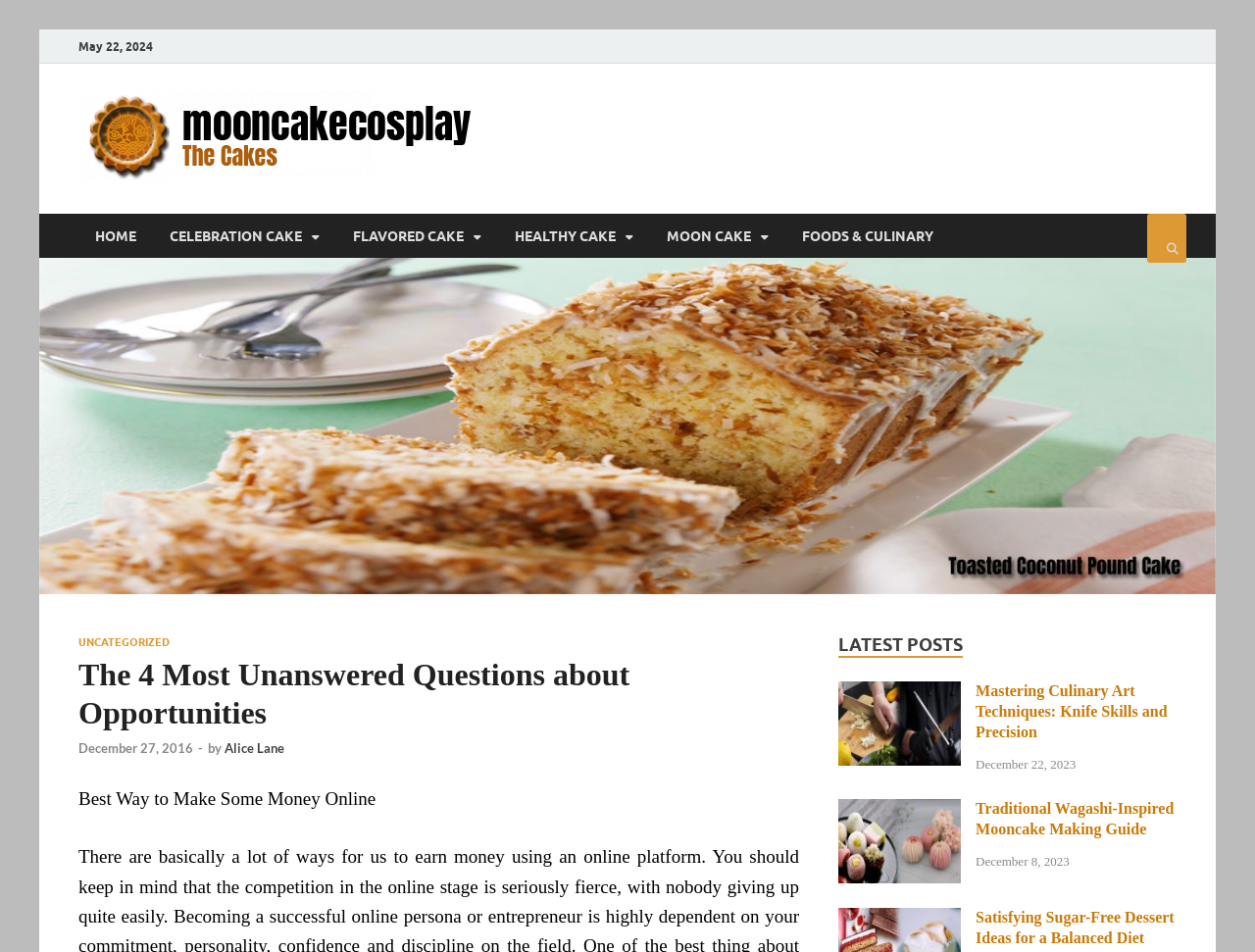What is the author of the post 'The 4 Most Unanswered Questions about Opportunities'?
Answer the question based on the image using a single word or a brief phrase.

Alice Lane